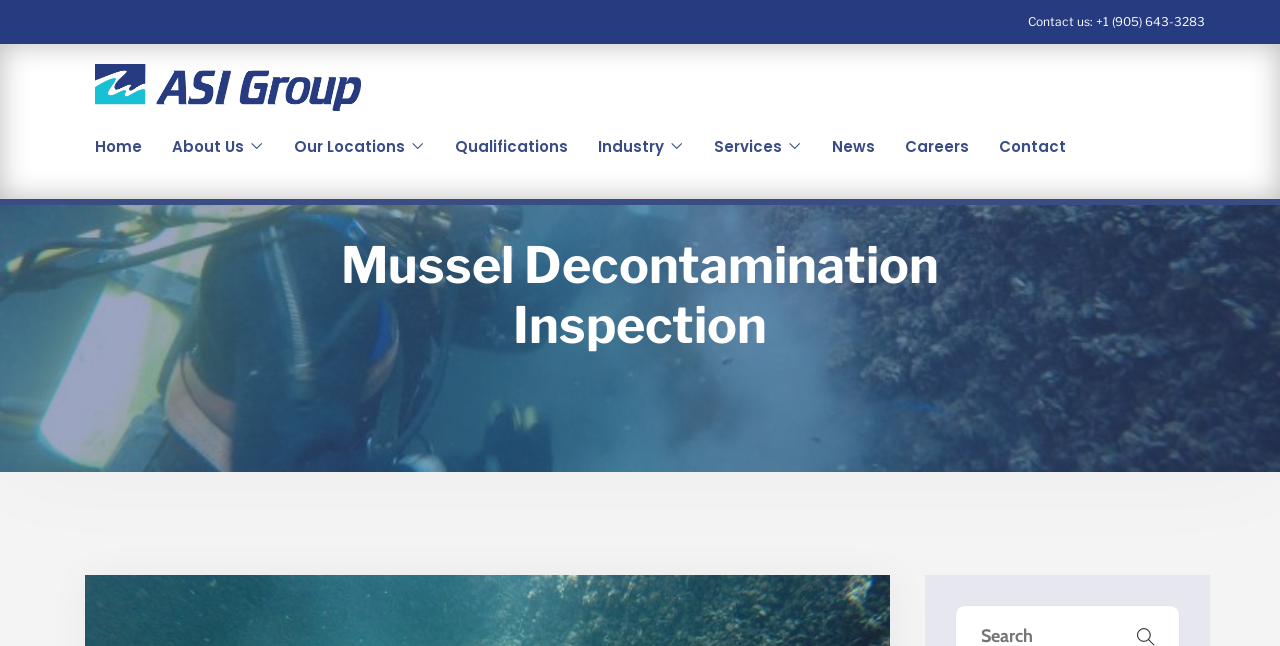Determine the bounding box coordinates of the clickable element to complete this instruction: "Follow the 'Resources' link". Provide the coordinates in the format of four float numbers between 0 and 1, [left, top, right, bottom].

None